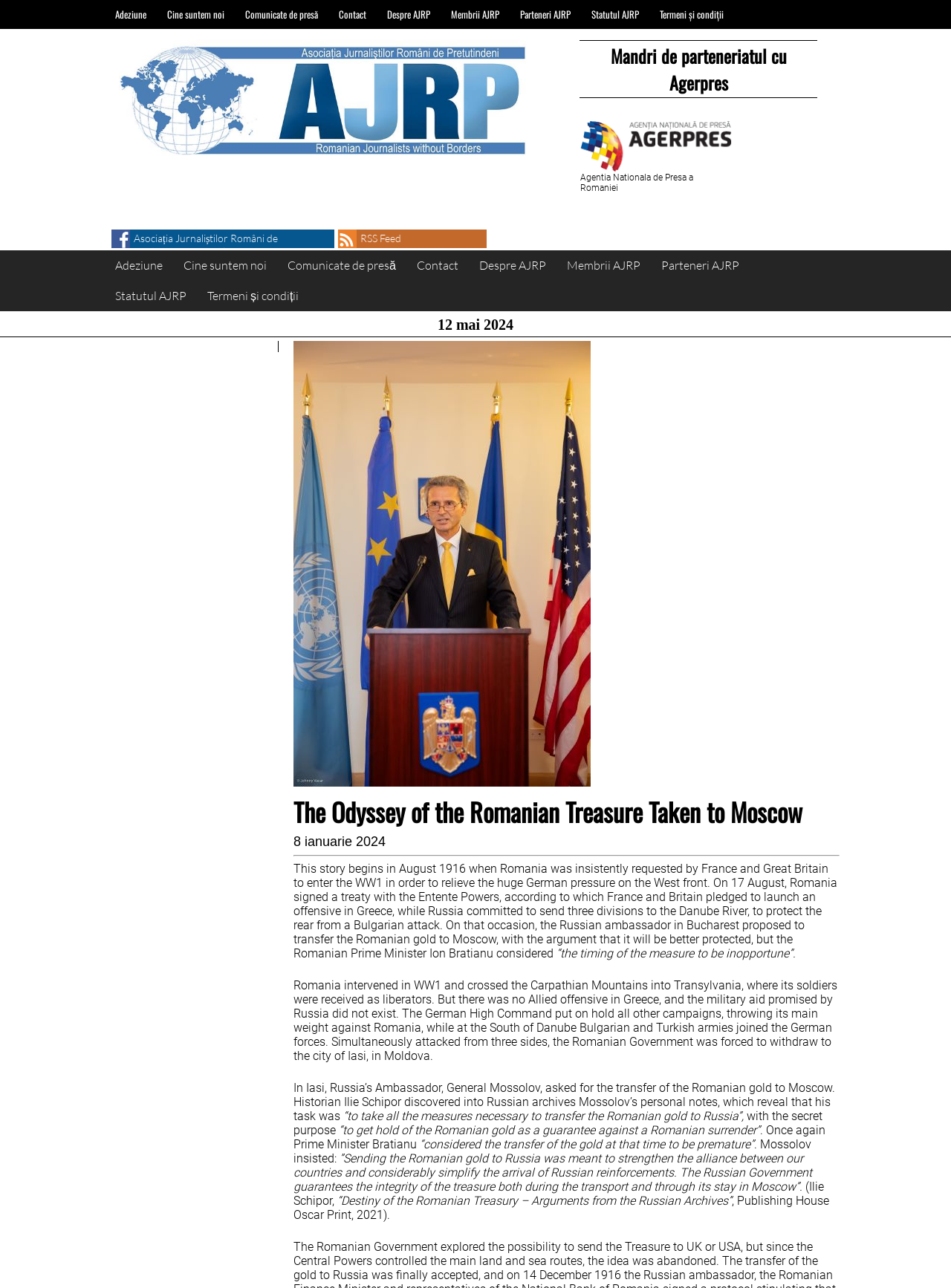Locate the bounding box coordinates of the clickable area to execute the instruction: "Subscribe to the RSS Feed". Provide the coordinates as four float numbers between 0 and 1, represented as [left, top, right, bottom].

[0.379, 0.181, 0.426, 0.19]